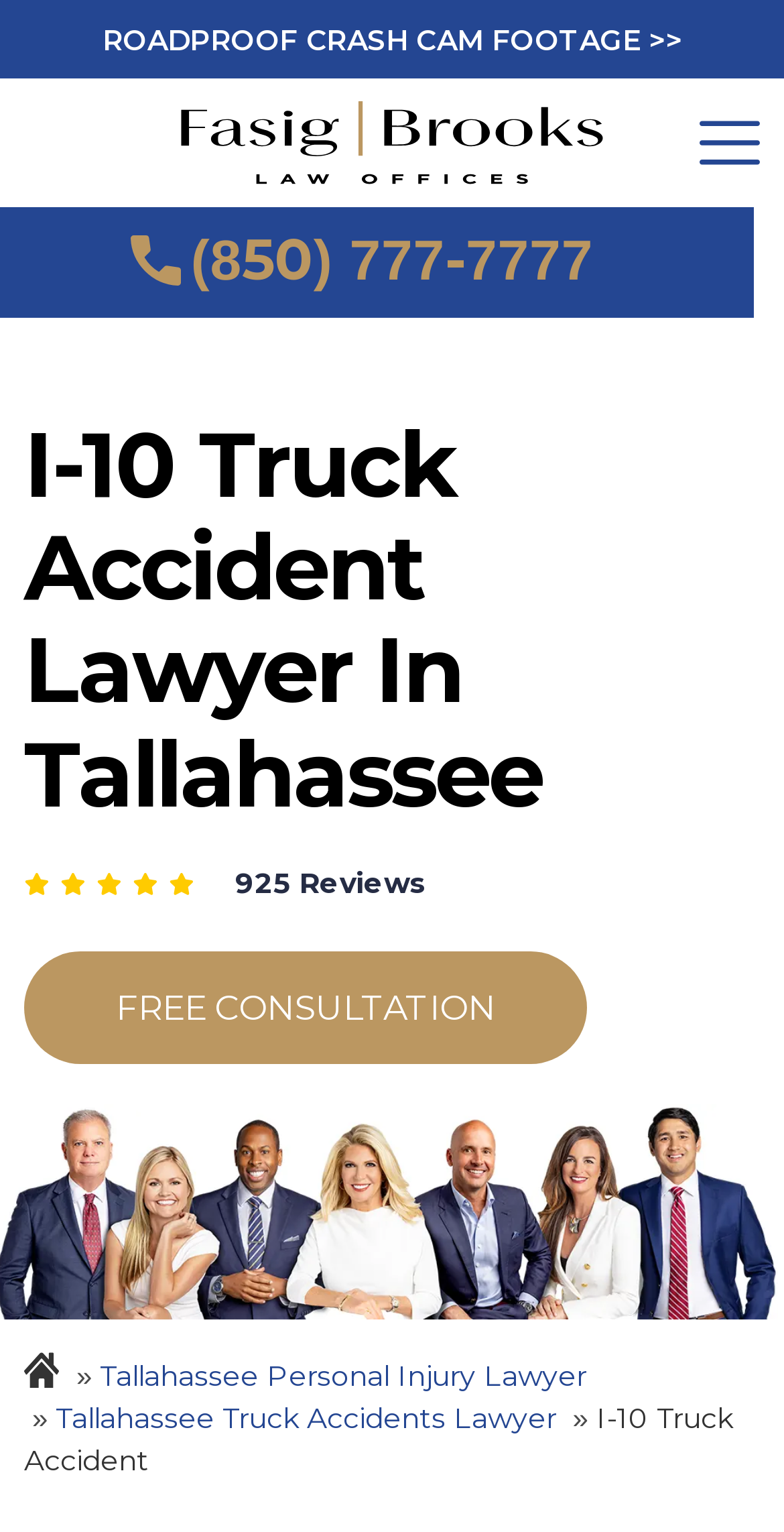Select the bounding box coordinates of the element I need to click to carry out the following instruction: "Visit the 'Tallahassee Personal Injury Lawyer' page".

[0.128, 0.886, 0.748, 0.91]